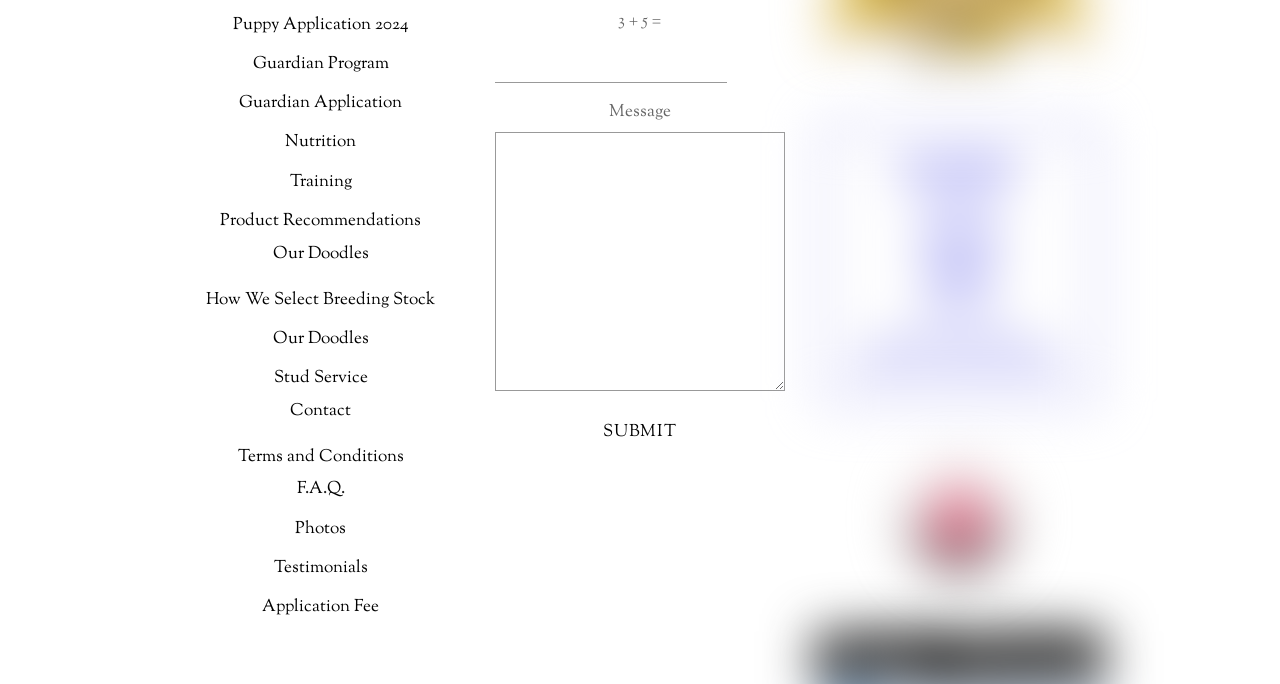What is the name of the program for puppy application?
Based on the image, give a one-word or short phrase answer.

Guardian Program